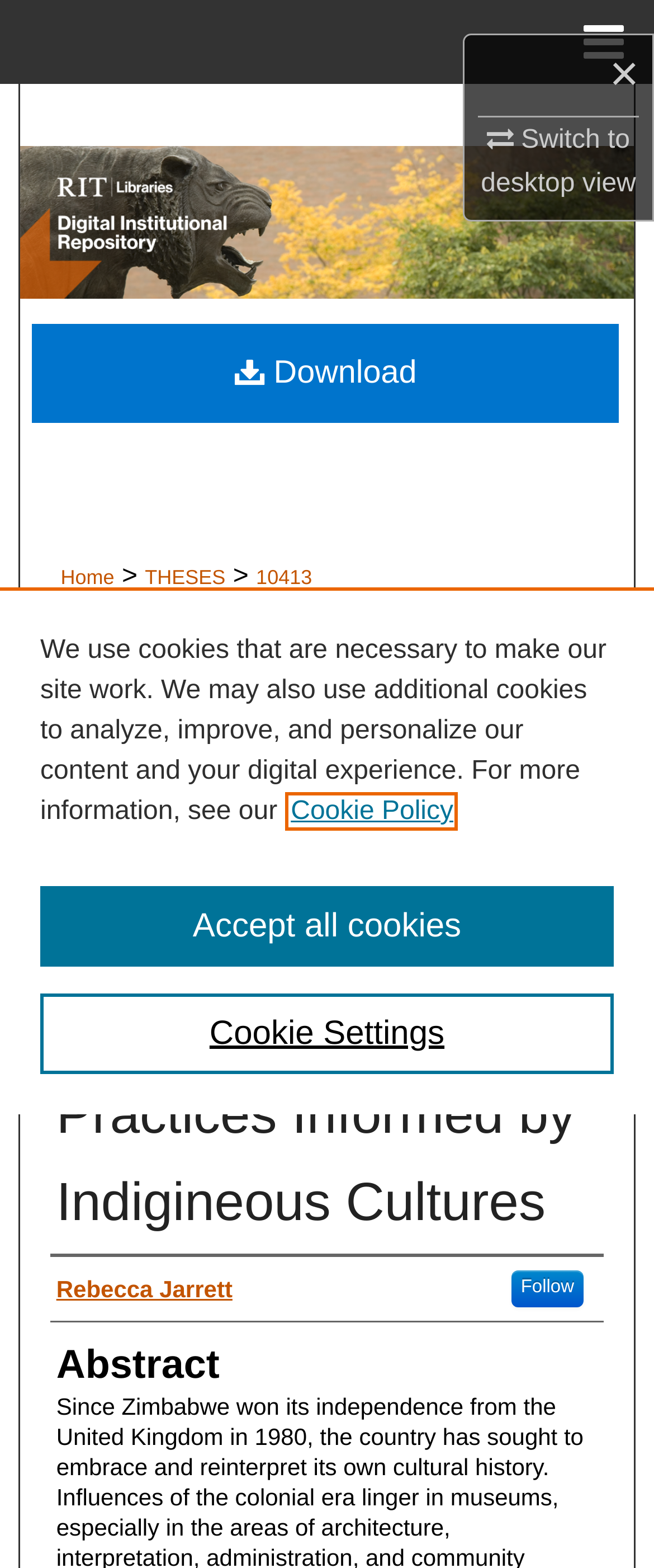Identify the bounding box coordinates for the element you need to click to achieve the following task: "View RIT Digital Institutional Repository". The coordinates must be four float values ranging from 0 to 1, formatted as [left, top, right, bottom].

[0.03, 0.069, 0.97, 0.166]